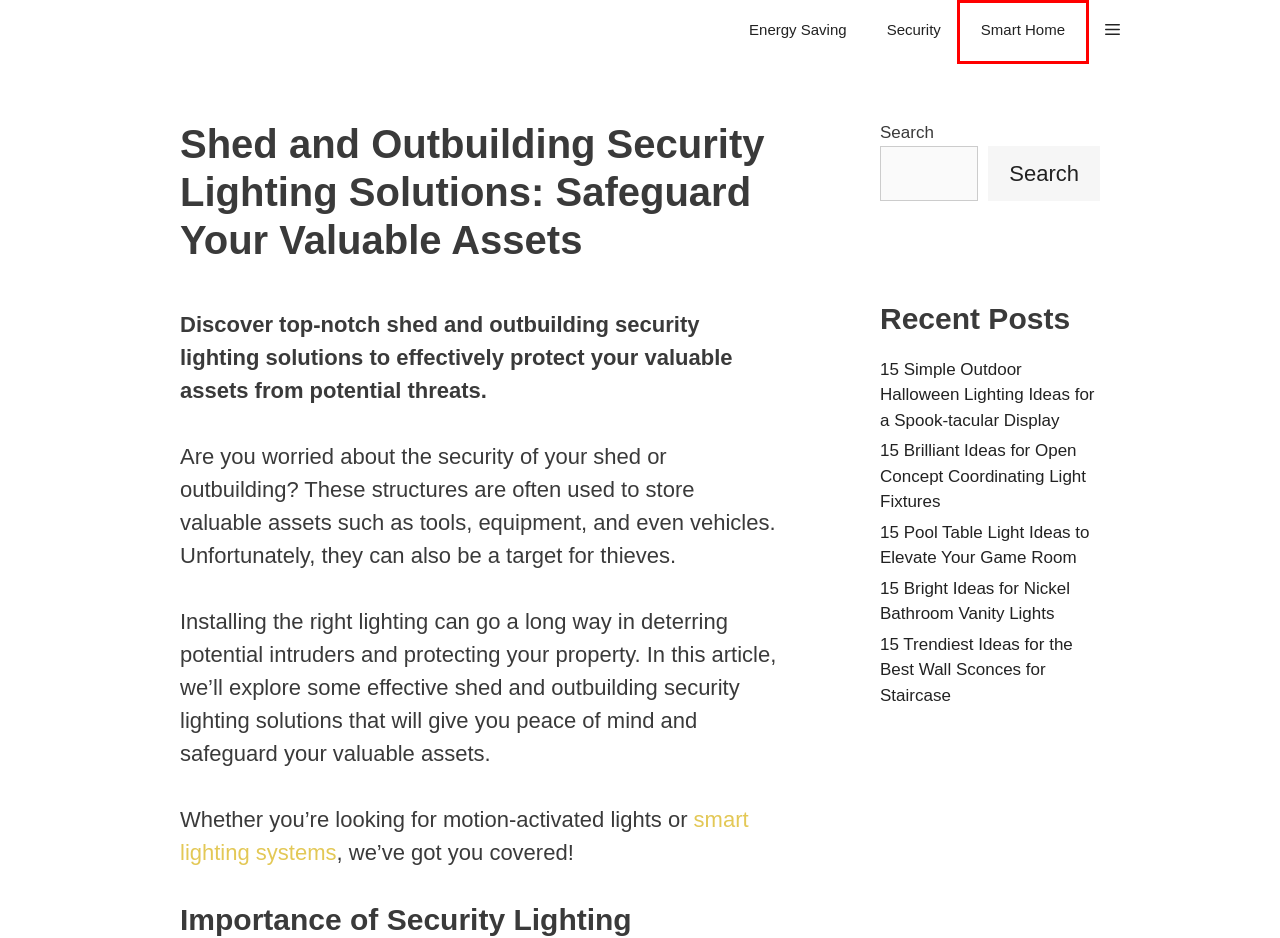You have a screenshot showing a webpage with a red bounding box highlighting an element. Choose the webpage description that best fits the new webpage after clicking the highlighted element. The descriptions are:
A. 15 Simple Outdoor Halloween Lighting Ideas for a Spook-tacular Display
B. Smart Home
C. 15 Trendiest Ideas for the Best Wall Sconces for Staircase
D. 15 Bright Ideas for Nickel Bathroom Vanity Lights
E. Security
F. 15 Pool Table Light Ideas to Elevate Your Game Room
G. Energy Saving
H. 15 Brilliant Ideas for Open Concept Coordinating Light Fixtures

B